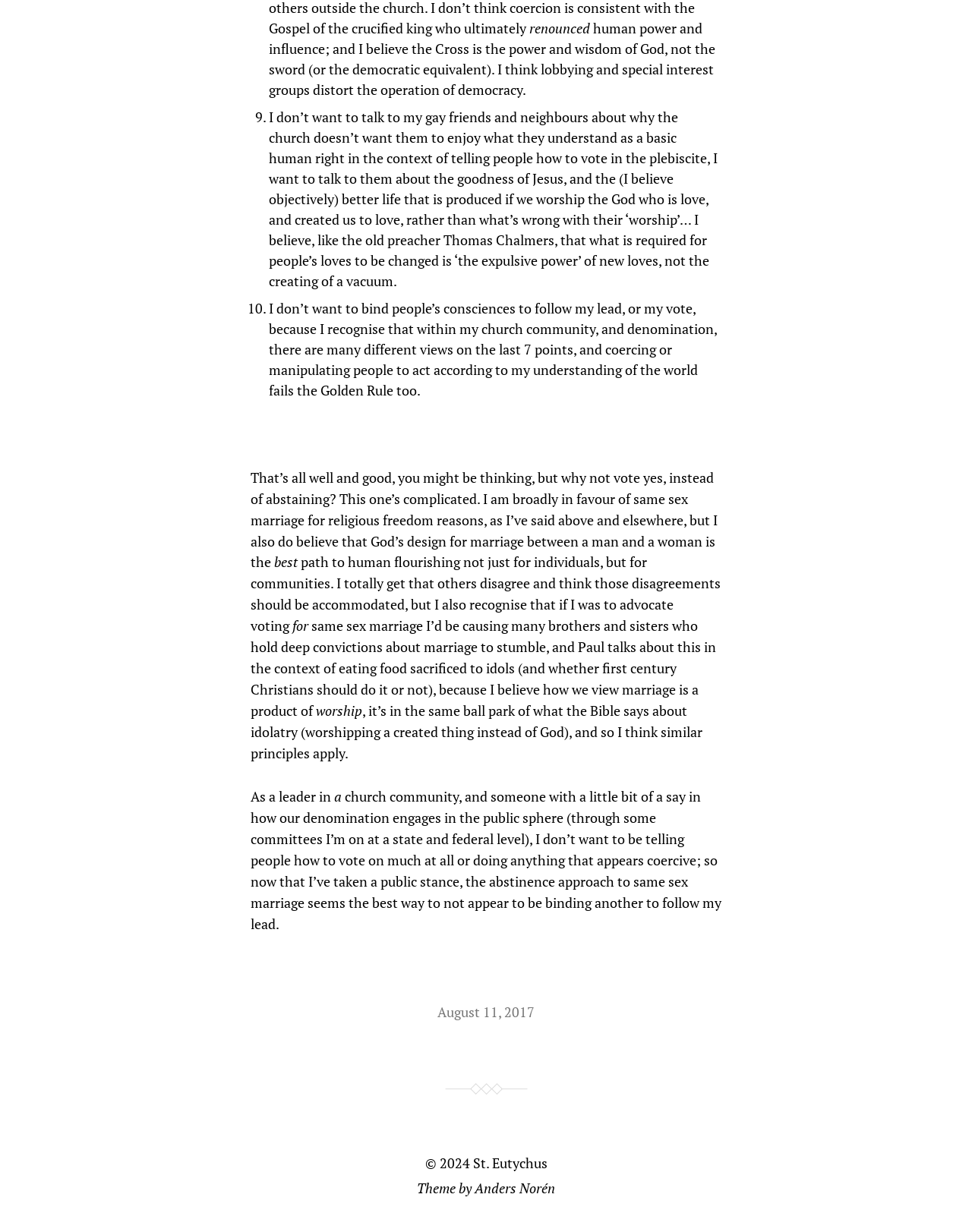What is the author's goal in talking to their gay friends and neighbours?
Identify the answer in the screenshot and reply with a single word or phrase.

To share the goodness of Jesus